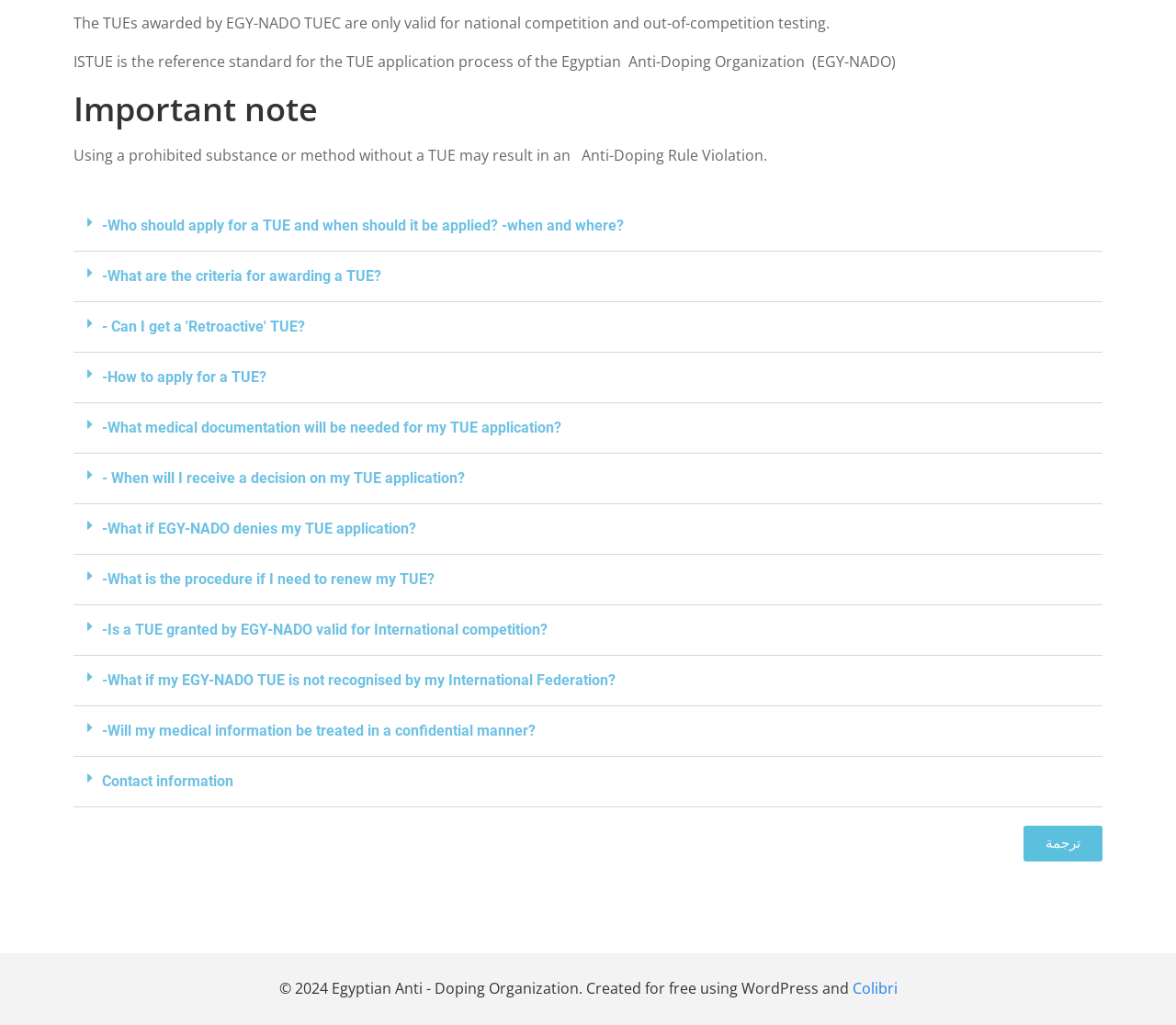Please identify the bounding box coordinates of the clickable region that I should interact with to perform the following instruction: "Click on 'What are the criteria for awarding a TUE?' button". The coordinates should be expressed as four float numbers between 0 and 1, i.e., [left, top, right, bottom].

[0.062, 0.245, 0.938, 0.295]